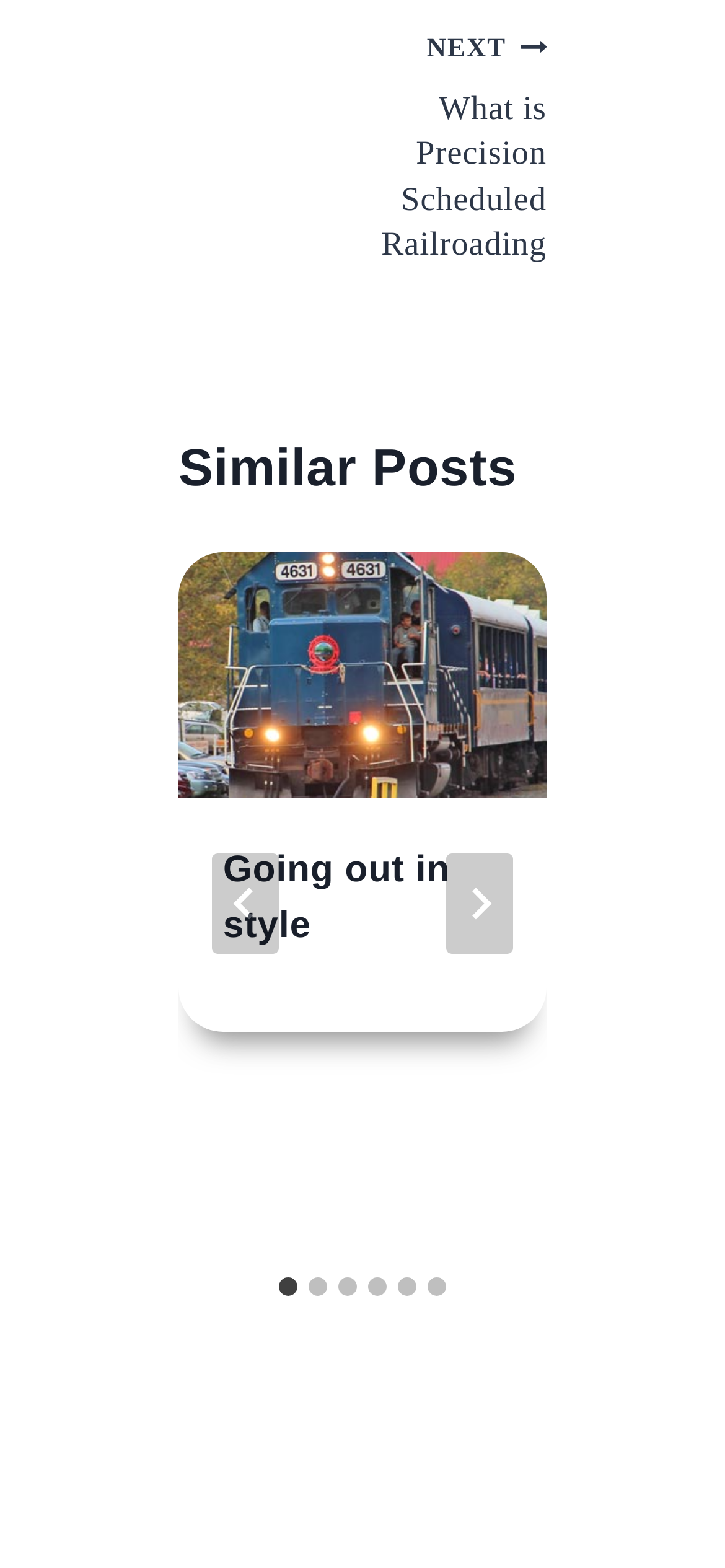Please study the image and answer the question comprehensively:
What is the purpose of the 'NEXT' button?

The 'NEXT' button is located in the post navigation section, and its purpose is to navigate to the next post, which is titled 'What is Precision Scheduled Railroading'.